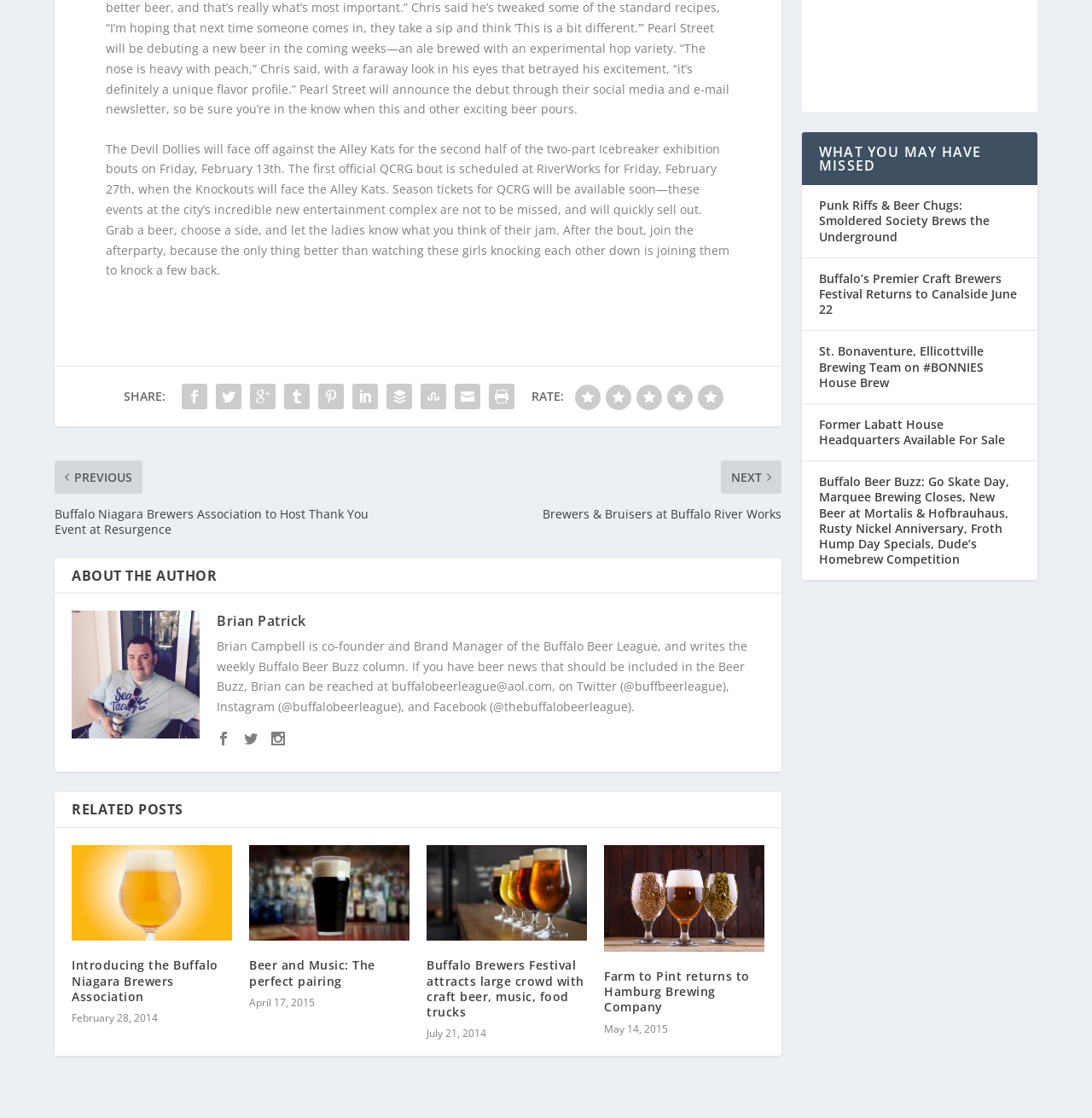Please identify the bounding box coordinates of the element on the webpage that should be clicked to follow this instruction: "View related post 'Introducing the Buffalo Niagara Brewers Association'". The bounding box coordinates should be given as four float numbers between 0 and 1, formatted as [left, top, right, bottom].

[0.066, 0.746, 0.212, 0.832]